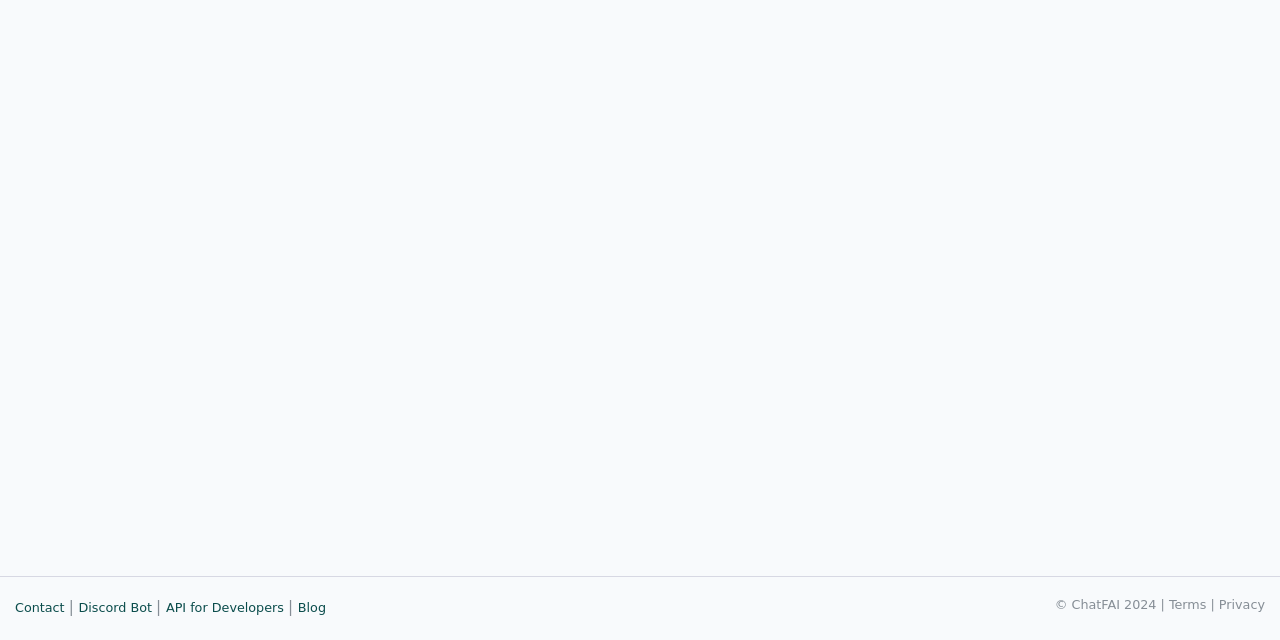Identify the bounding box coordinates for the UI element described as: "API for Developers". The coordinates should be provided as four floats between 0 and 1: [left, top, right, bottom].

[0.13, 0.938, 0.225, 0.961]